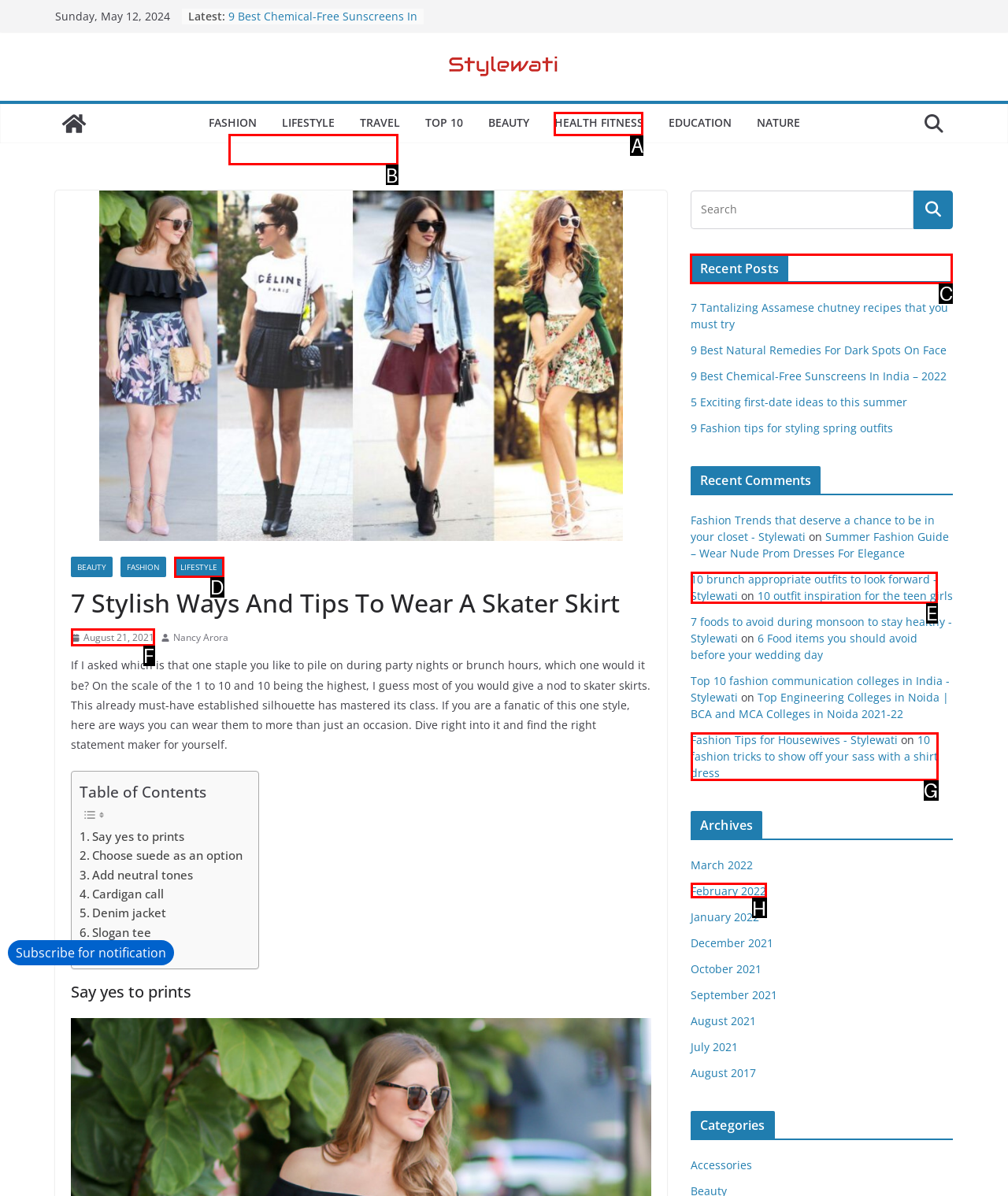Identify which lettered option to click to carry out the task: View recent posts. Provide the letter as your answer.

C